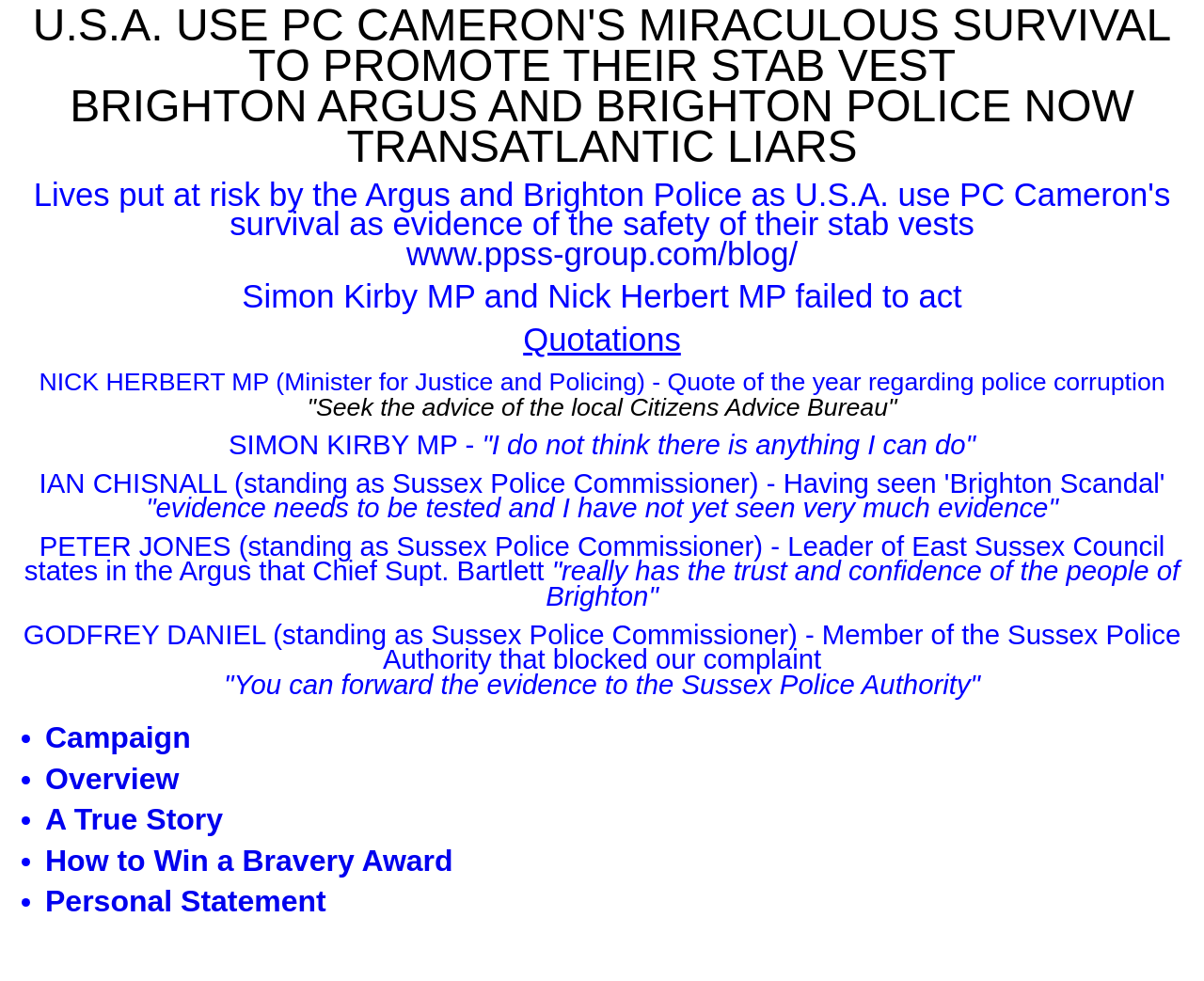Use a single word or phrase to answer this question: 
What is the main topic of this webpage?

Police corruption